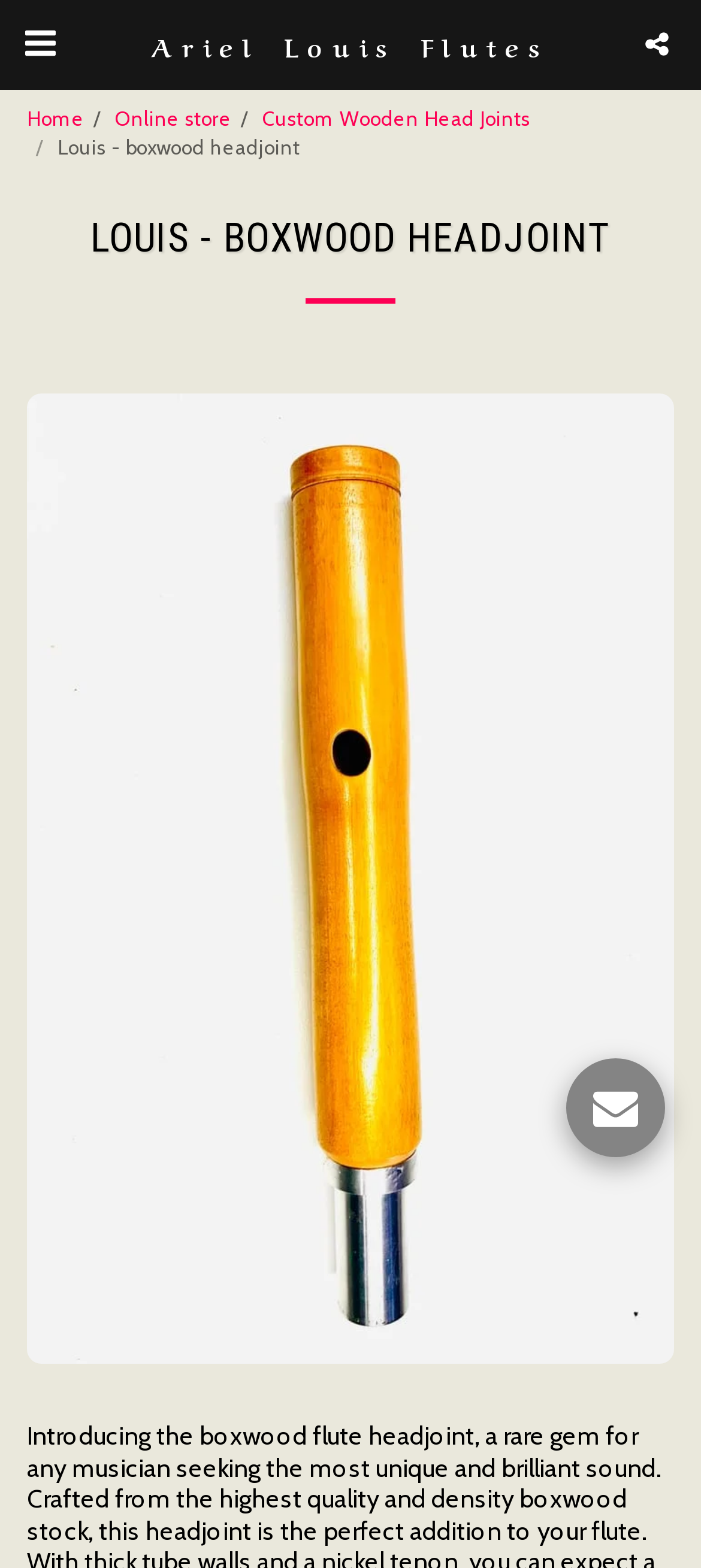Give a full account of the webpage's elements and their arrangement.

The webpage is about introducing the boxwood flute headjoint, a unique and high-quality product for musicians. At the top left corner, there is a button with no text. Next to it, there is a link to "Ariel Louis Flutes" which spans almost the entire top section of the page. On the top right corner, there is another button with no text.

Below the top section, there are three links: "Home", "Online store", and "Custom Wooden Head Joints", which are aligned horizontally and take up about a quarter of the page's width.

The main content of the page starts with a static text "Louis - boxwood headjoint" followed by a large heading "LOUIS - BOXWOOD HEADJOINT" that spans almost the entire page's width. Below the heading, there is a horizontal separator line.

Further down the page, there is a link with no text, located at the bottom right corner. The page seems to be focused on showcasing the boxwood flute headjoint, with a prominent heading and minimal navigation links.